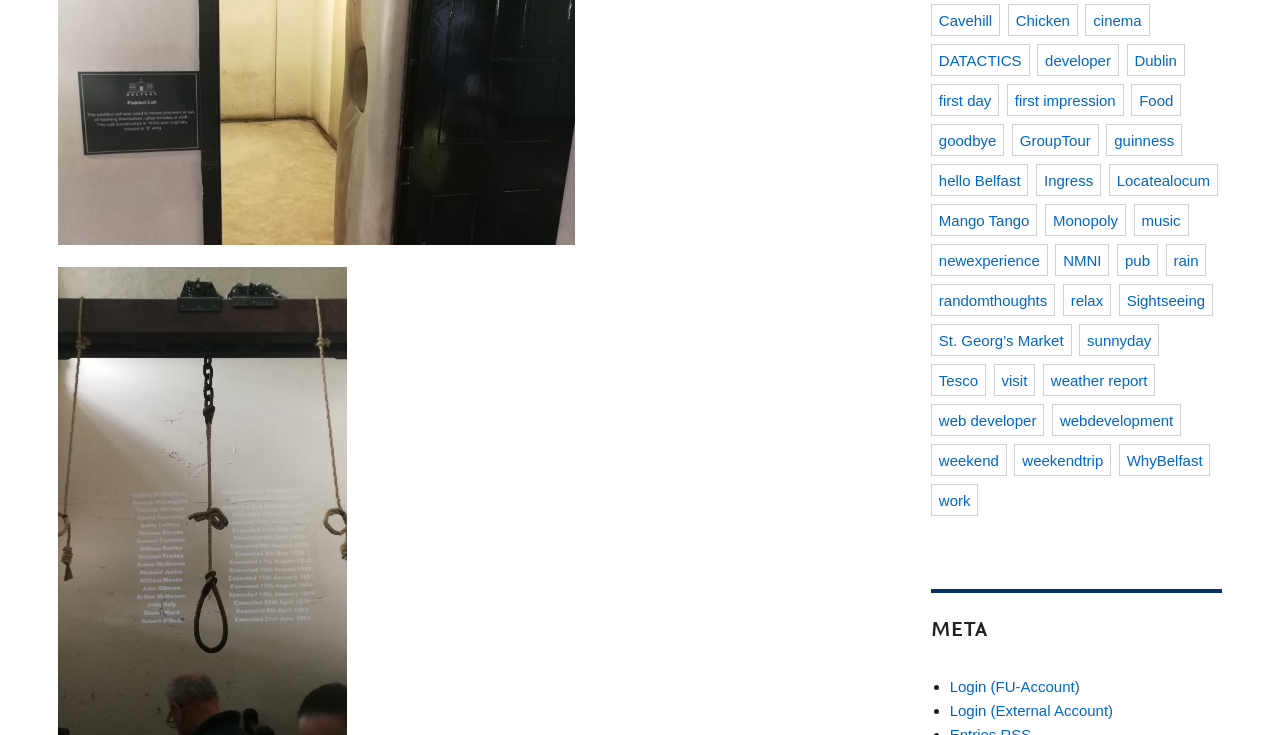What is the last link on the webpage?
From the image, respond with a single word or phrase.

work